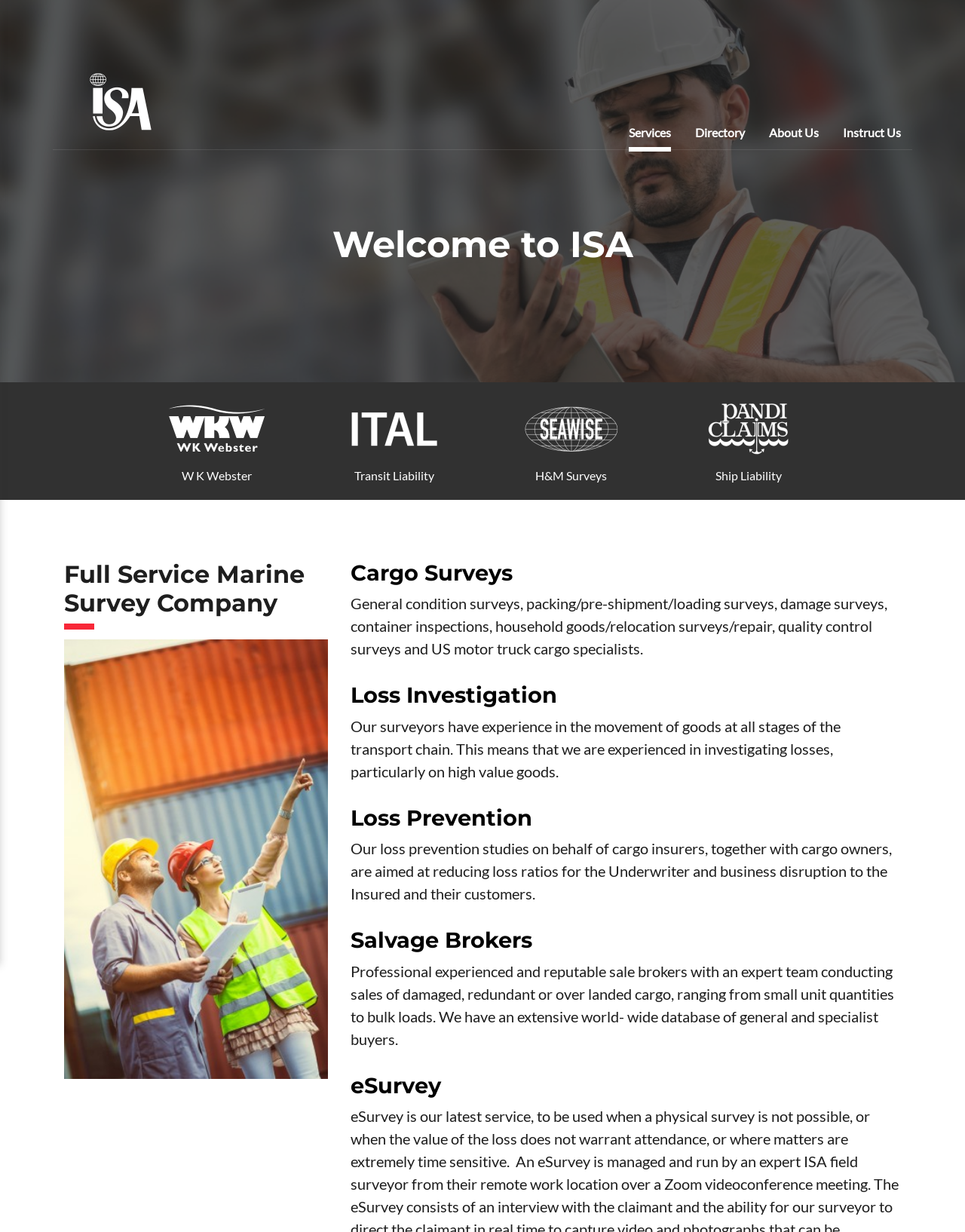Find the bounding box coordinates of the clickable element required to execute the following instruction: "Explore eSurvey". Provide the coordinates as four float numbers between 0 and 1, i.e., [left, top, right, bottom].

[0.363, 0.871, 0.934, 0.892]